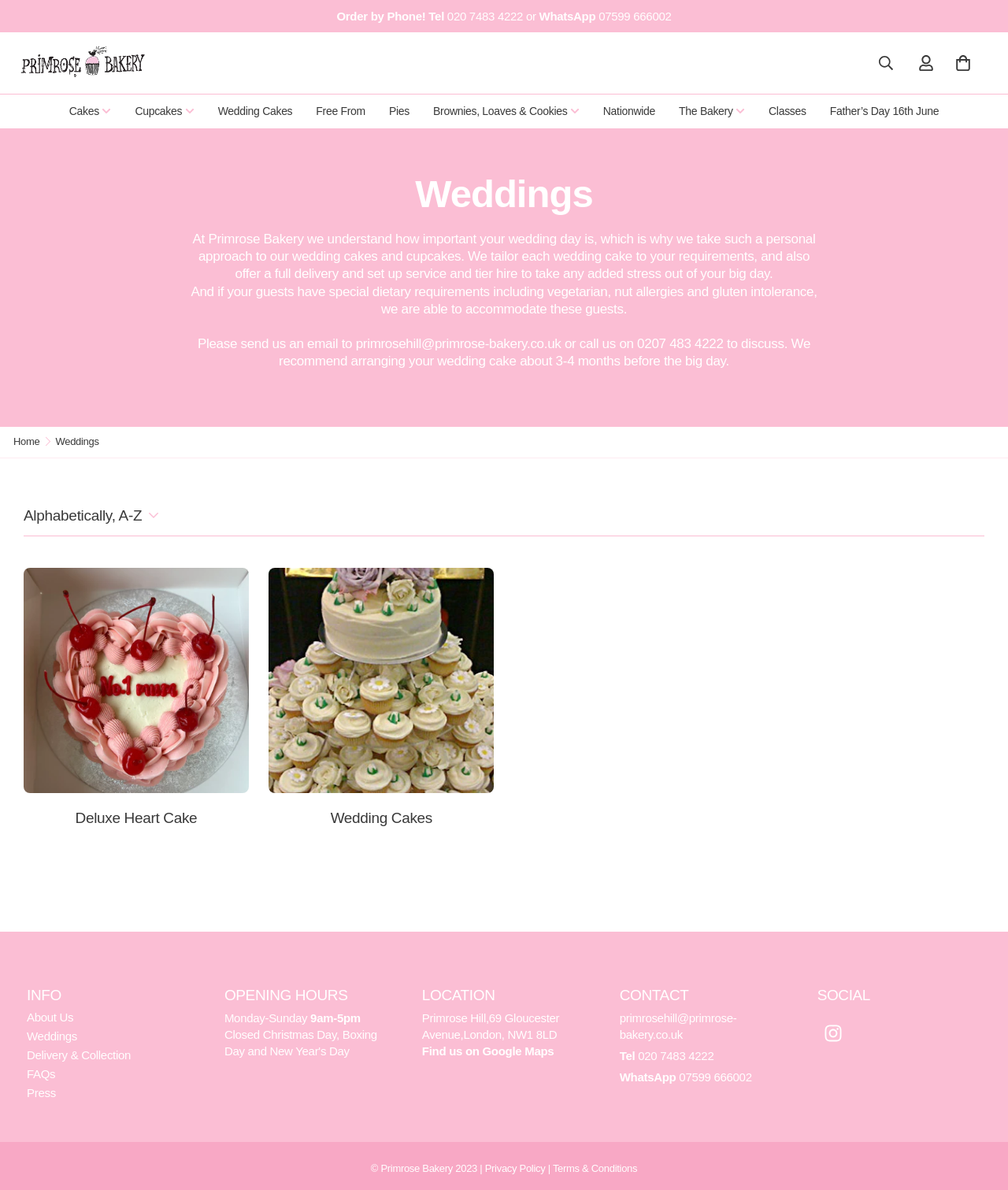Please locate the UI element described by "Terms & Conditions" and provide its bounding box coordinates.

[0.548, 0.977, 0.632, 0.987]